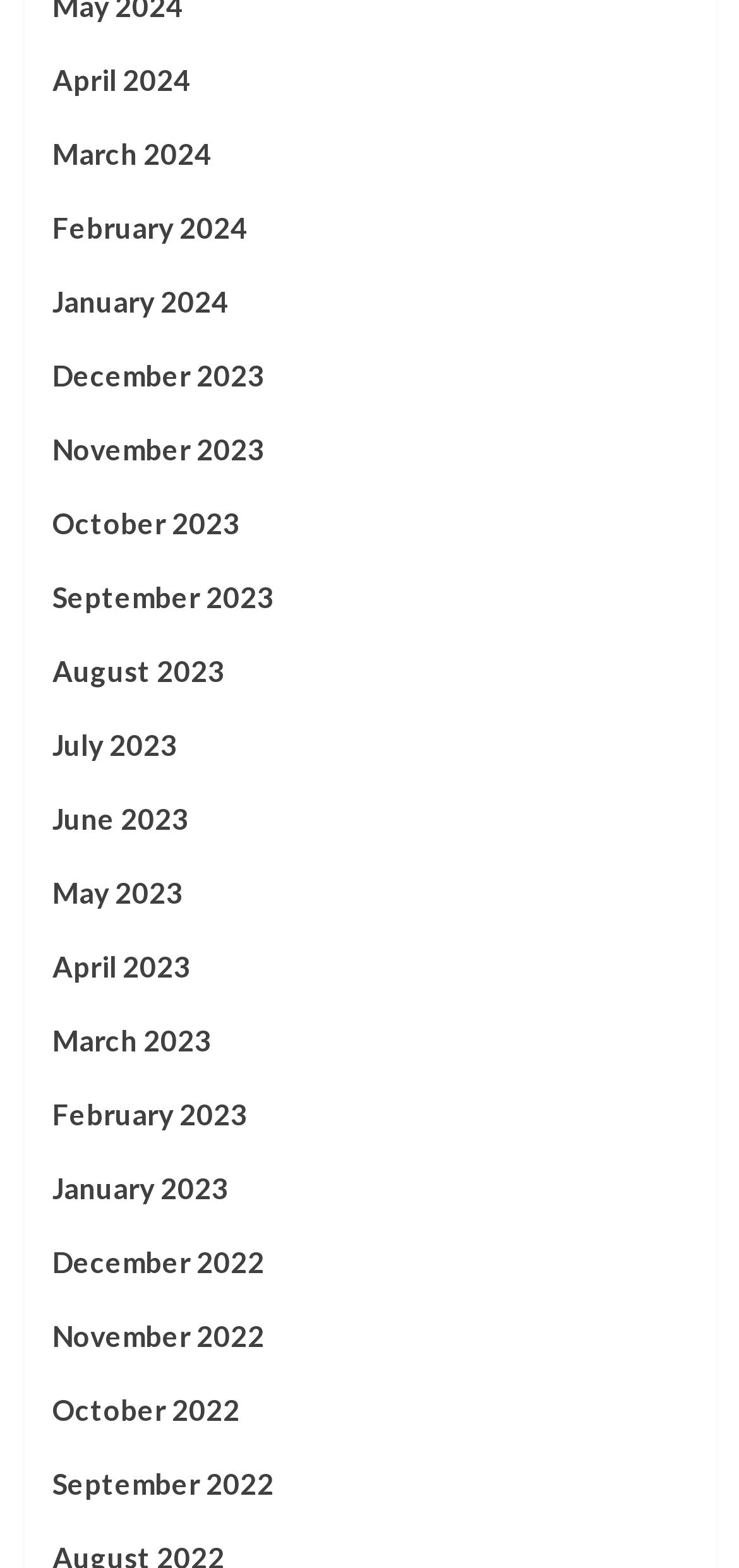Please locate the bounding box coordinates of the element that should be clicked to achieve the given instruction: "browse December 2022".

[0.071, 0.79, 0.929, 0.837]